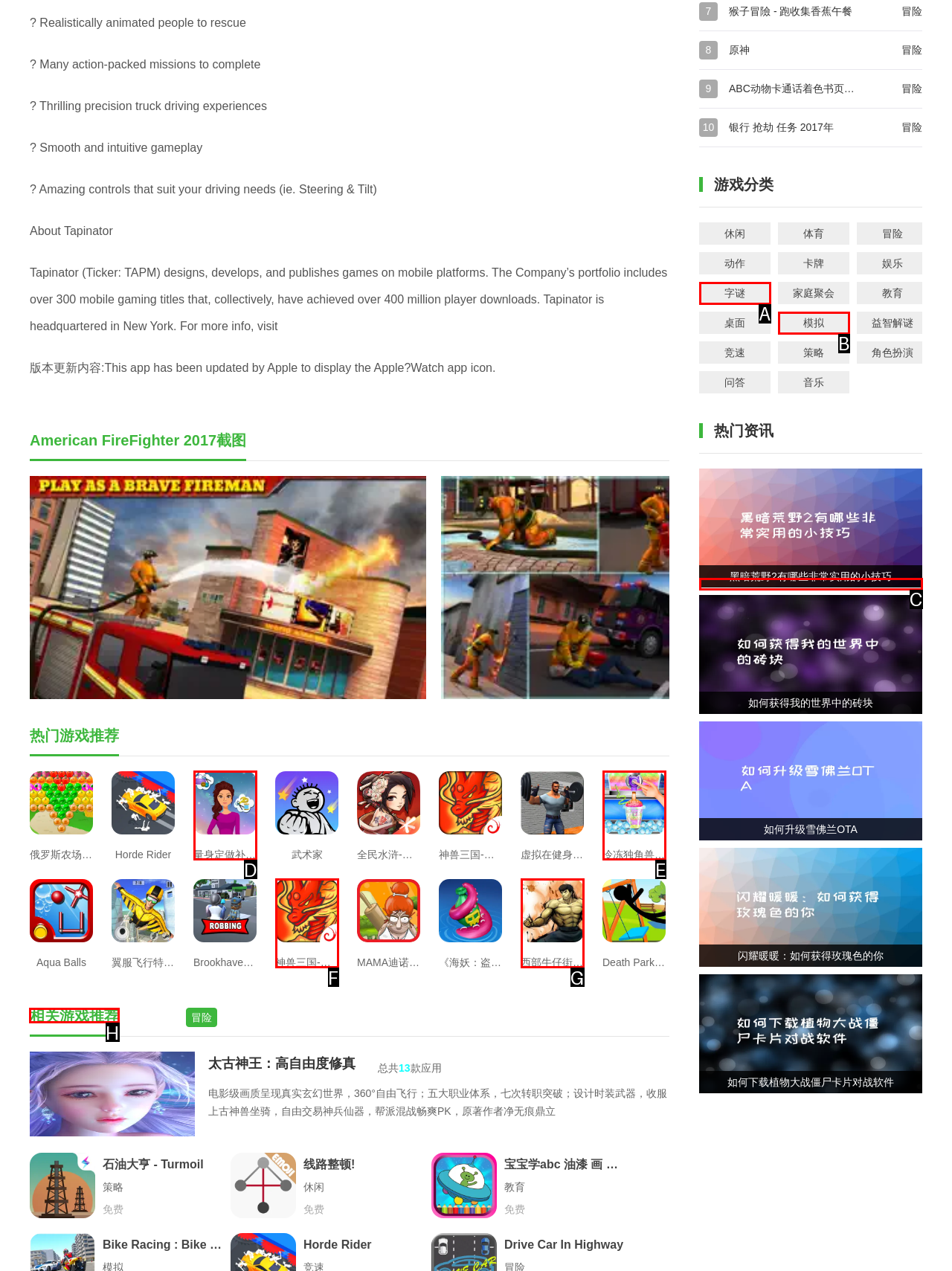Decide which HTML element to click to complete the task: Explore related game recommendations Provide the letter of the appropriate option.

H